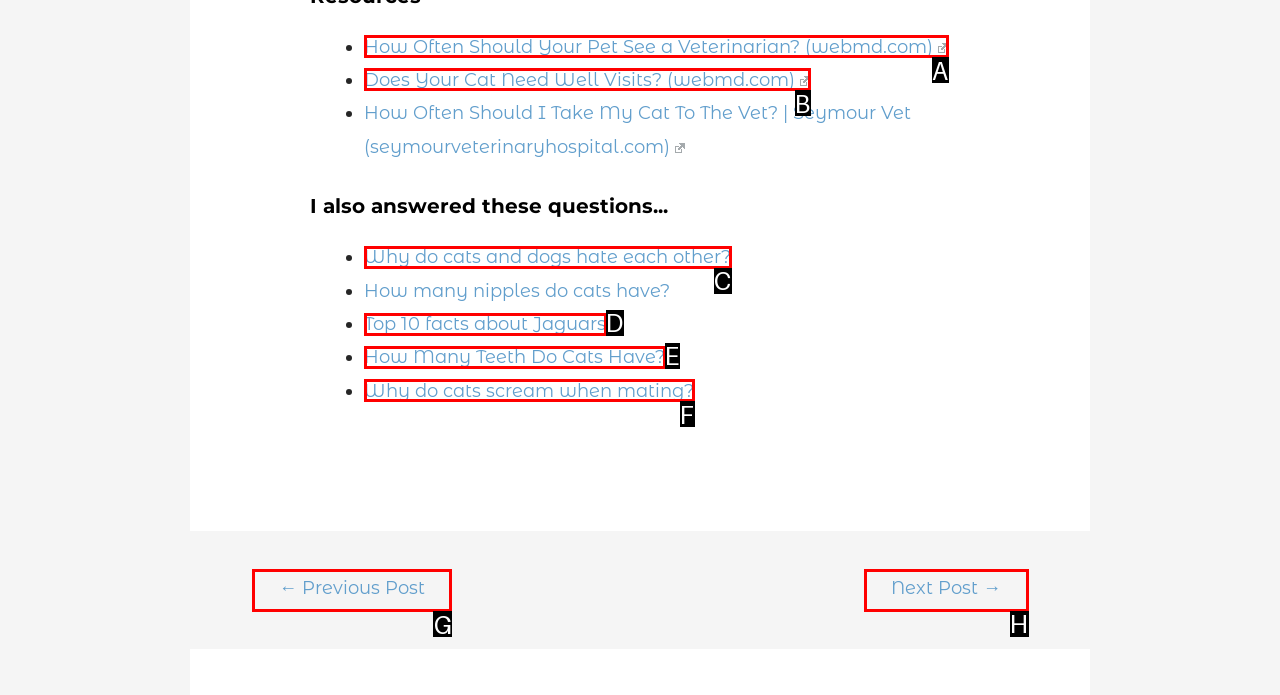Identify the HTML element to click to execute this task: Visit the previous post Respond with the letter corresponding to the proper option.

G